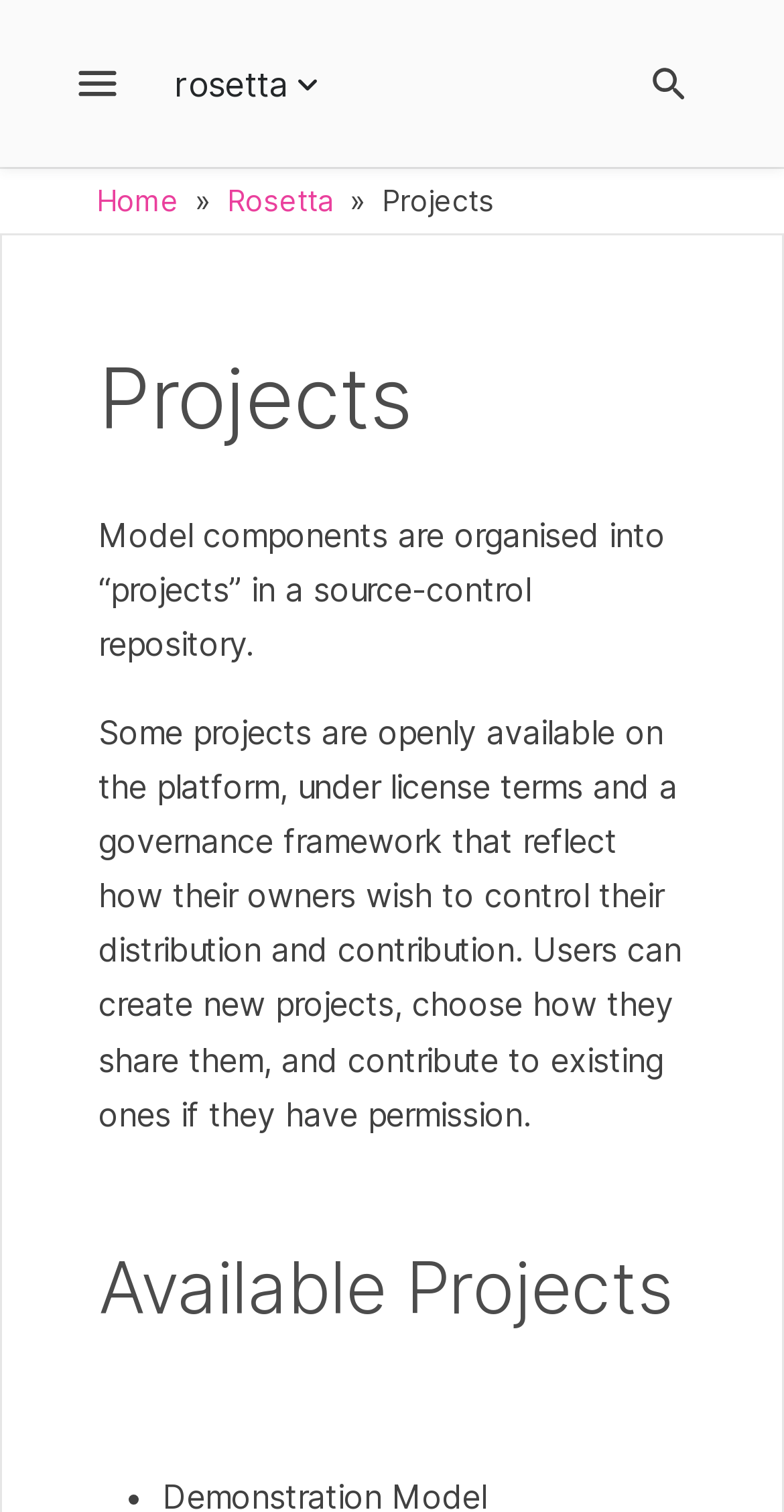Identify the bounding box coordinates for the region of the element that should be clicked to carry out the instruction: "View Rosetta DSL page". The bounding box coordinates should be four float numbers between 0 and 1, i.e., [left, top, right, bottom].

[0.0, 0.16, 1.0, 0.209]